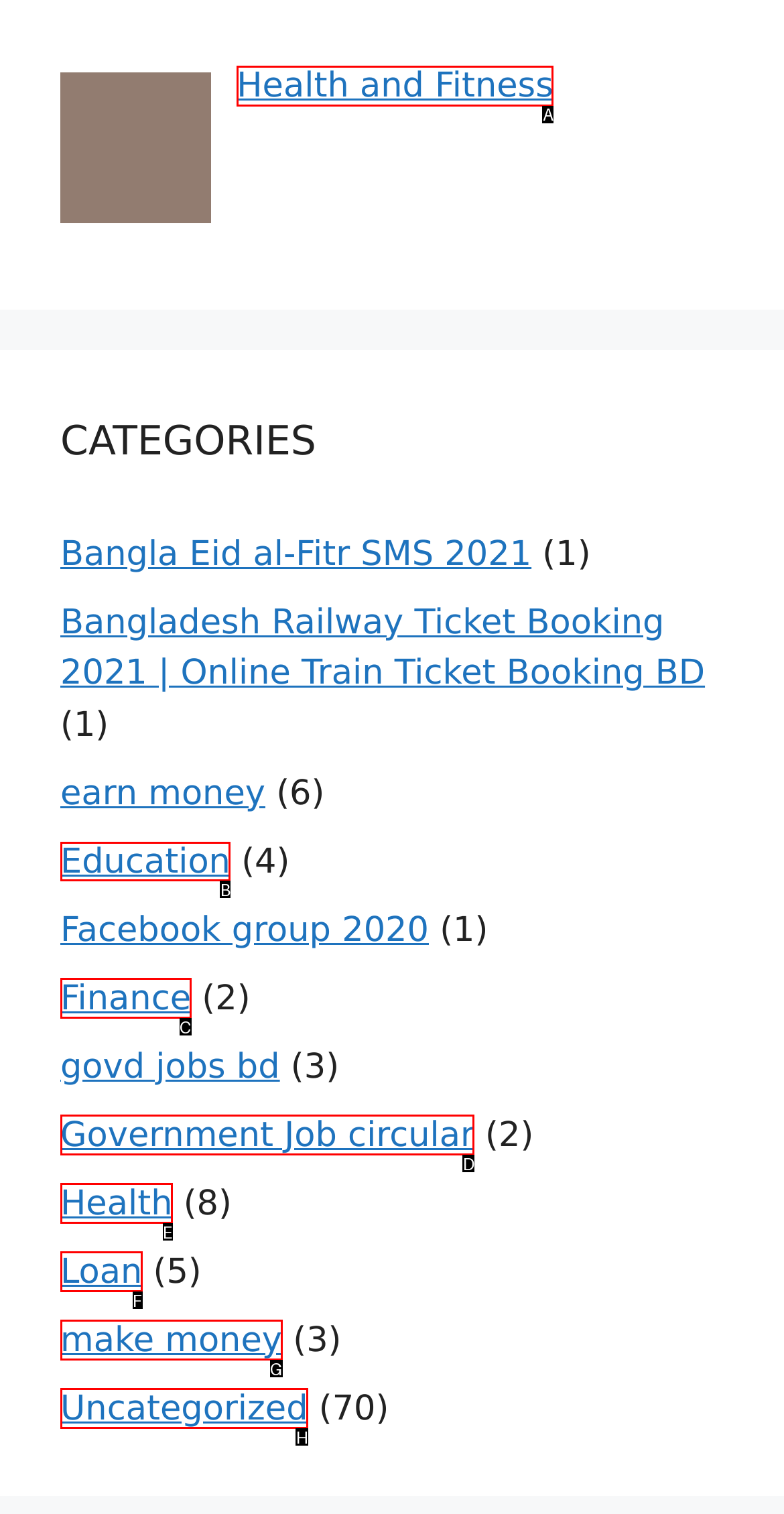From the options shown in the screenshot, tell me which lettered element I need to click to complete the task: Explore Education.

B